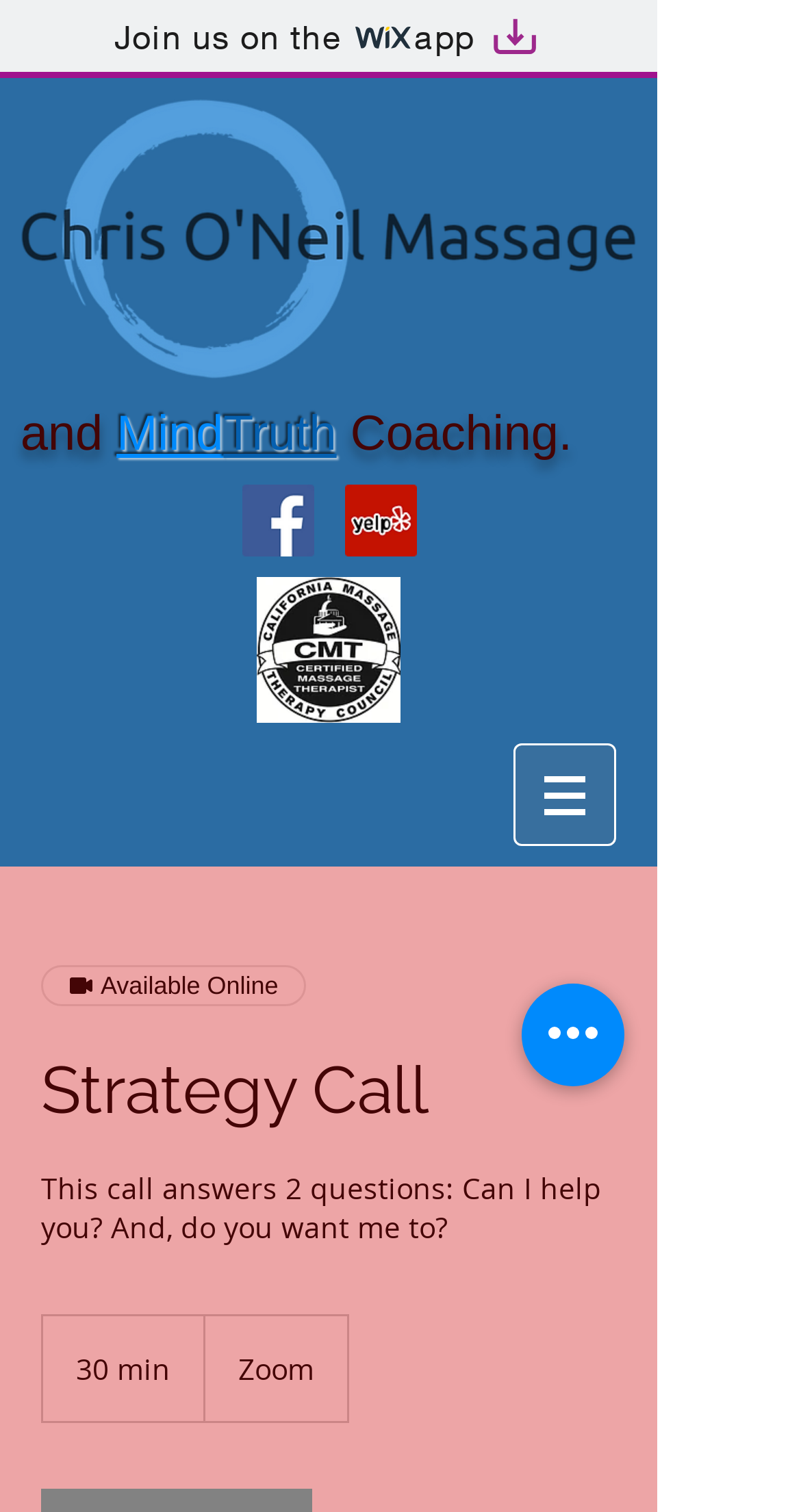Detail the various sections and features present on the webpage.

This webpage appears to be a professional services page, specifically for a strategy call with Chris Oneil Massage. At the top left, there is a link to join the Wix app, accompanied by two small images, one of the Wix logo and another of Artboard 1. Below this, there is a heading that reads "and MindTruth Coaching," with a link to MindTruth.

To the right of the heading, there is a social bar with two links, one to Facebook and another to Yelp, each accompanied by their respective social icons. Below the social bar, there is an image of a seal.

In the middle of the page, there is a navigation menu labeled "Site" with a button that has a popup menu. The button is accompanied by two small images and a text that reads "Available Online." Within the popup menu, there is a heading that reads "Strategy Call" and a paragraph of text that explains the purpose of the call. Below this, there is a text that reads "Zoom."

At the bottom right of the page, there is a button labeled "Quick actions." Overall, the page appears to be promoting a strategy call service and providing some information about what to expect from the call.